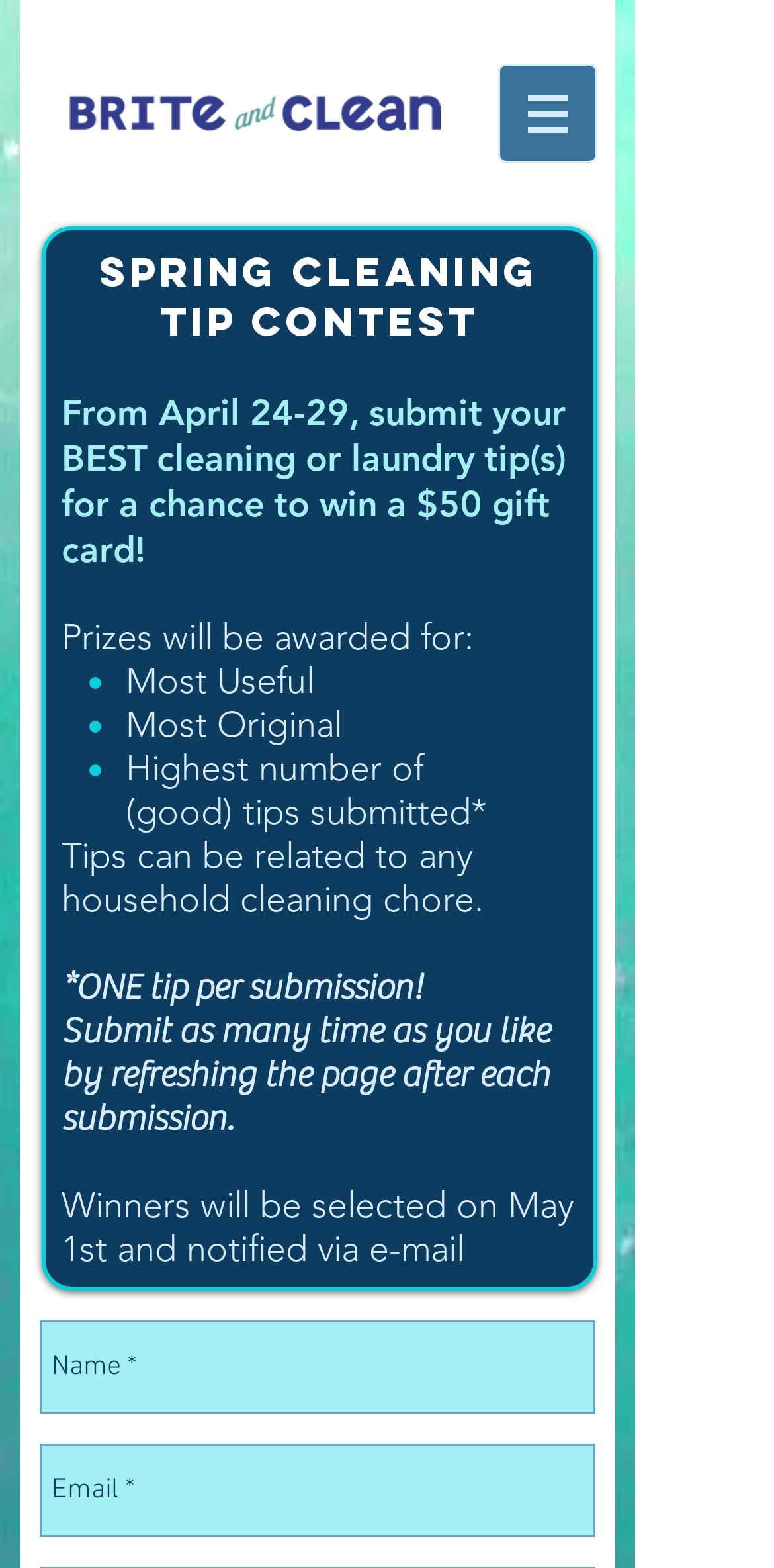Give a one-word or phrase response to the following question: What is the theme of the contest?

Spring cleaning